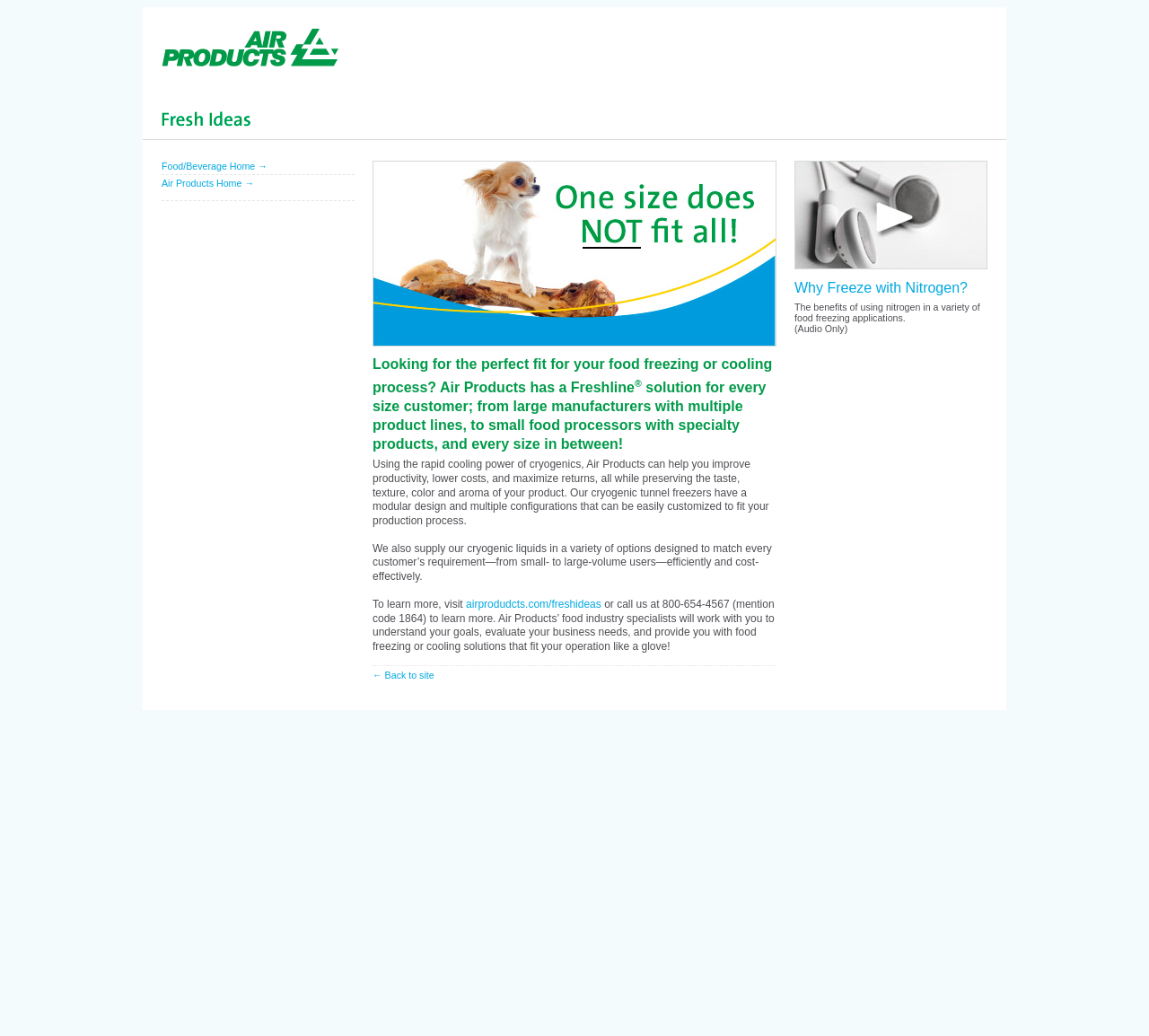Please provide a detailed answer to the question below by examining the image:
What is the purpose of Air Products' cryogenic tunnel freezers?

According to the text in the webpage, Air Products' cryogenic tunnel freezers are designed to help customers improve productivity, lower costs, and maximize returns while preserving the quality of their products.